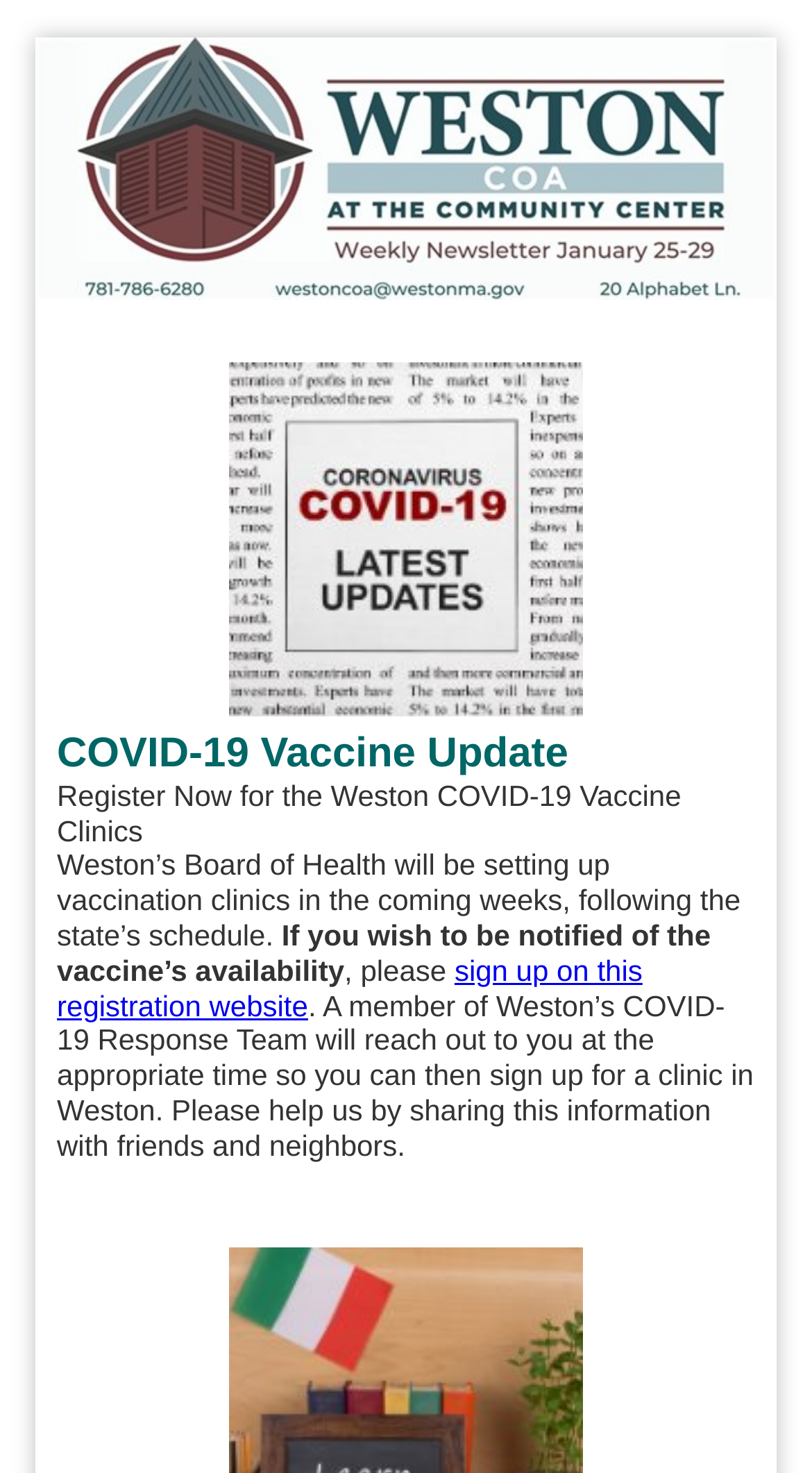Please find the main title text of this webpage.

COVID-19 Vaccine Update